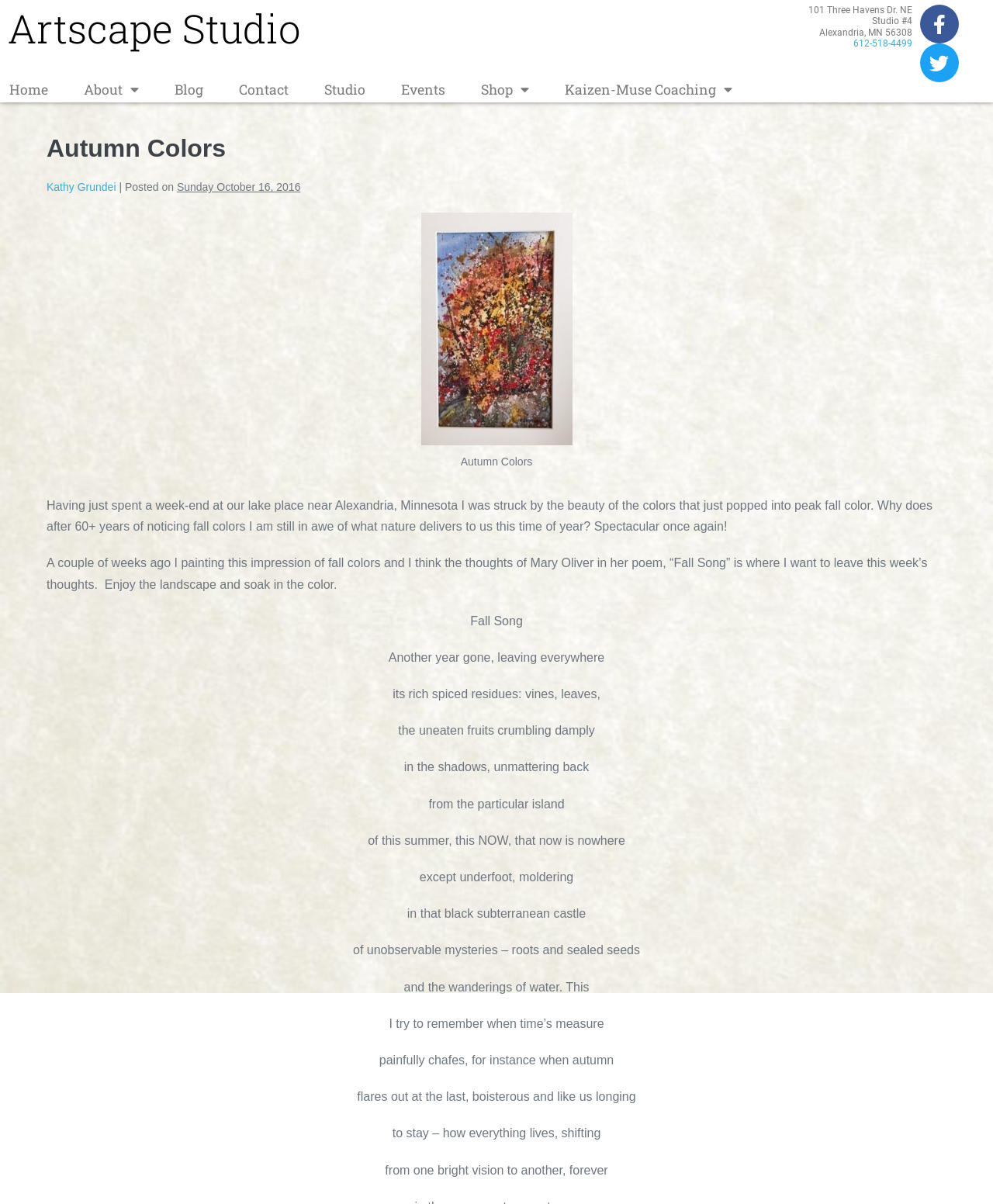What is the studio's address?
Look at the screenshot and respond with one word or a short phrase.

101 Three Havens Dr. NE, Alexandria, MN 56308